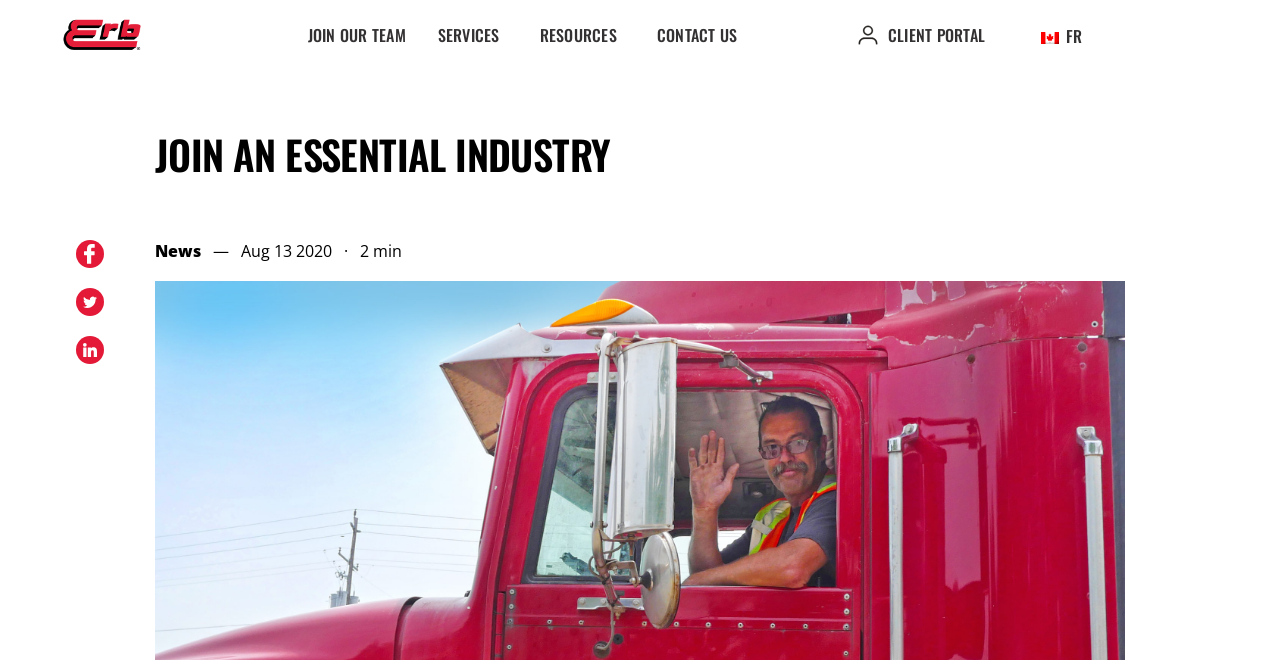How long does it take to read the news article?
Offer a detailed and exhaustive answer to the question.

The time it takes to read the news article is specified at the bottom of the news article with a bounding box coordinate of [0.291, 0.364, 0.314, 0.397]. It takes 'min' or minutes to read the article.